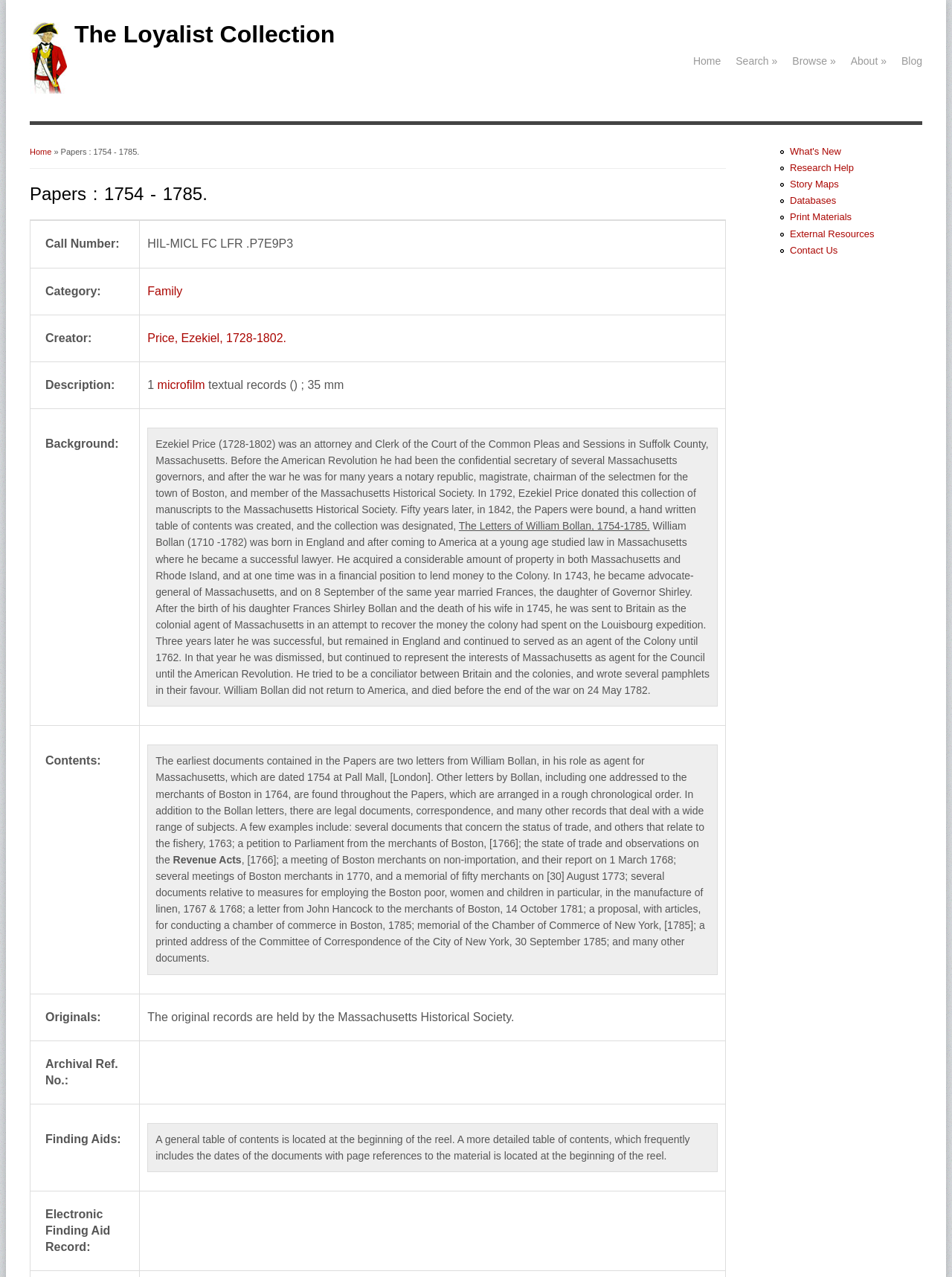Please determine the bounding box coordinates of the clickable area required to carry out the following instruction: "Read about the background of Ezekiel Price". The coordinates must be four float numbers between 0 and 1, represented as [left, top, right, bottom].

[0.147, 0.32, 0.762, 0.568]